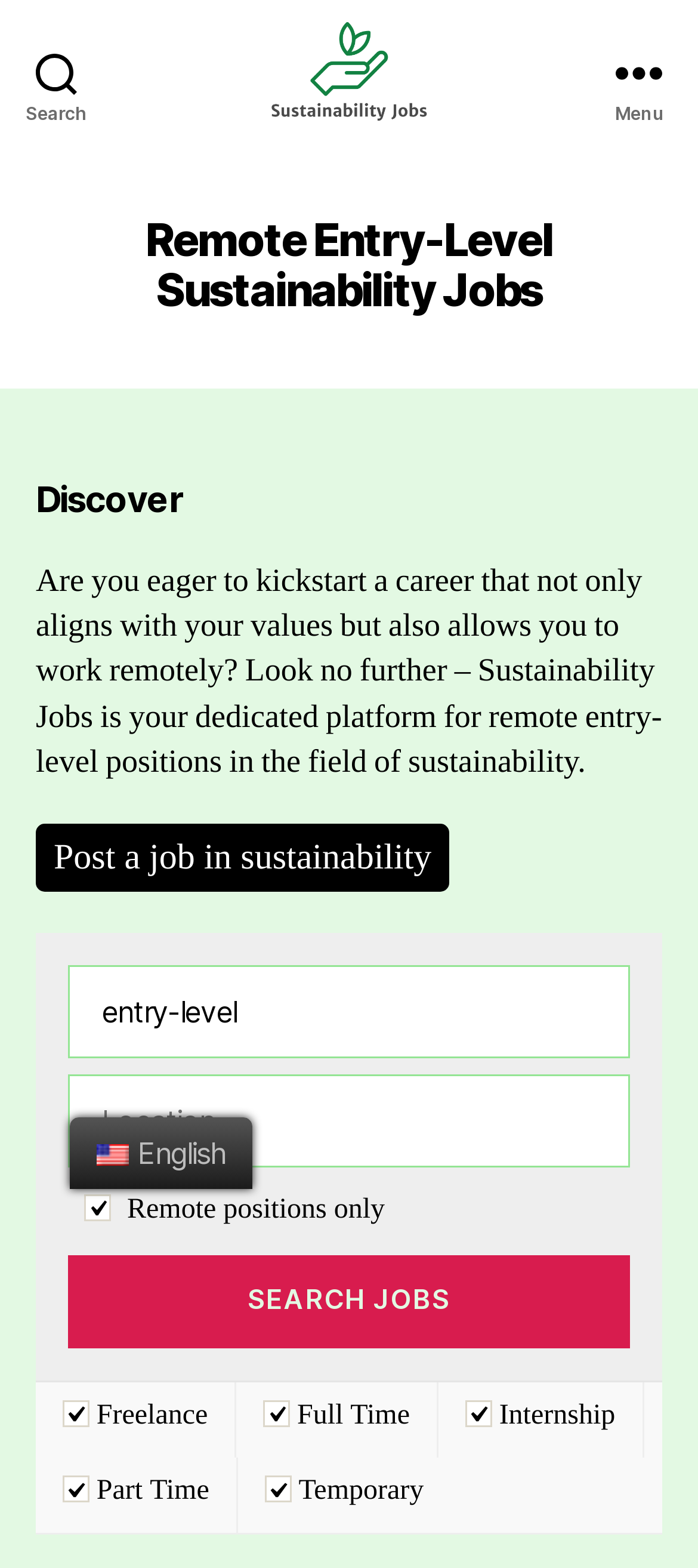What is the text of the webpage's headline?

Remote Entry-Level Sustainability Jobs